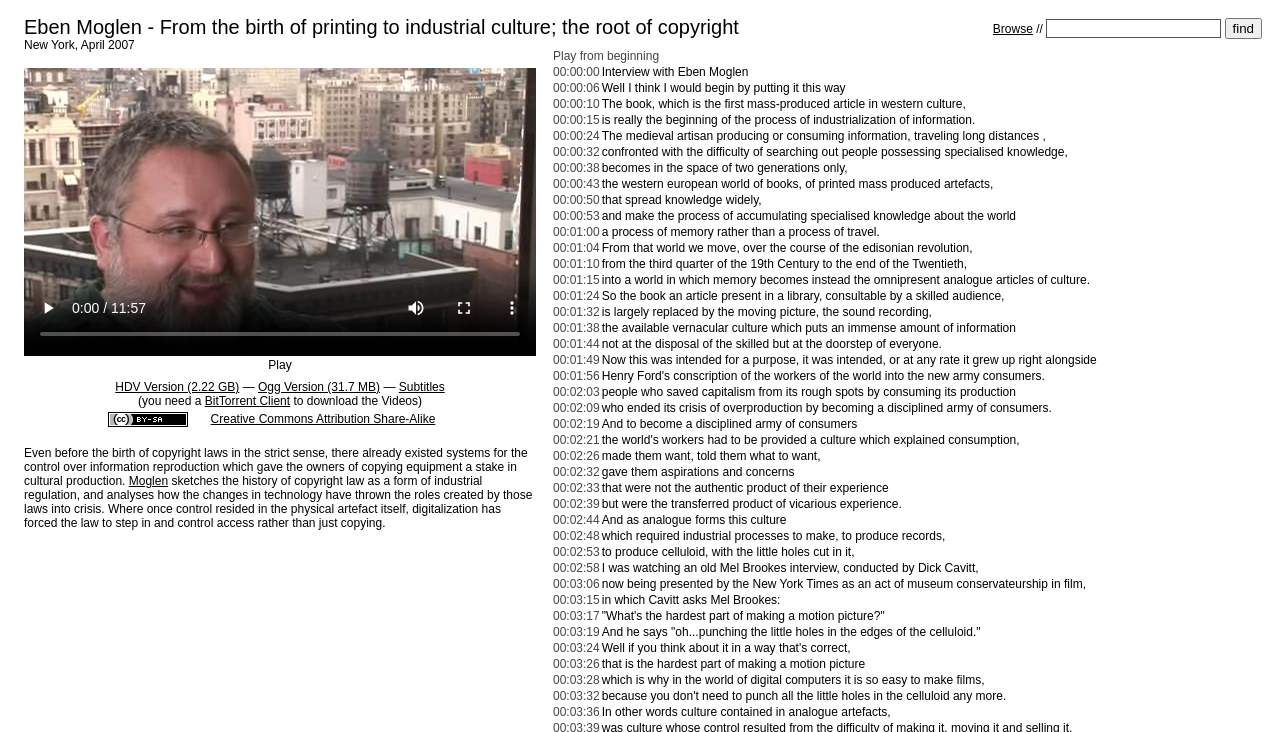What is the duration of the video?
Using the image as a reference, answer the question with a short word or phrase.

717.44 seconds